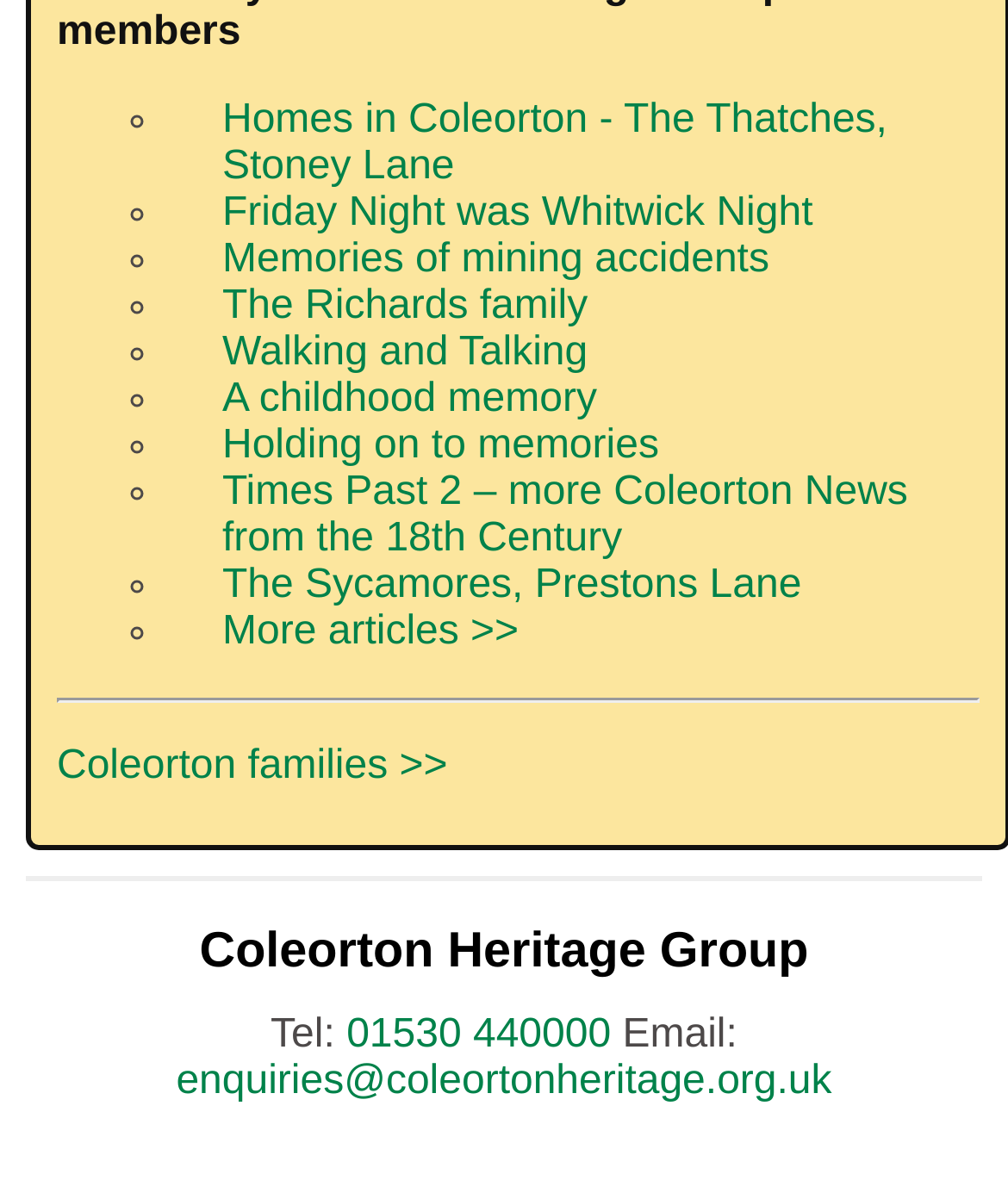Could you find the bounding box coordinates of the clickable area to complete this instruction: "Click on 'Homes in Coleorton - The Thatches, Stoney Lane'"?

[0.221, 0.082, 0.88, 0.157]